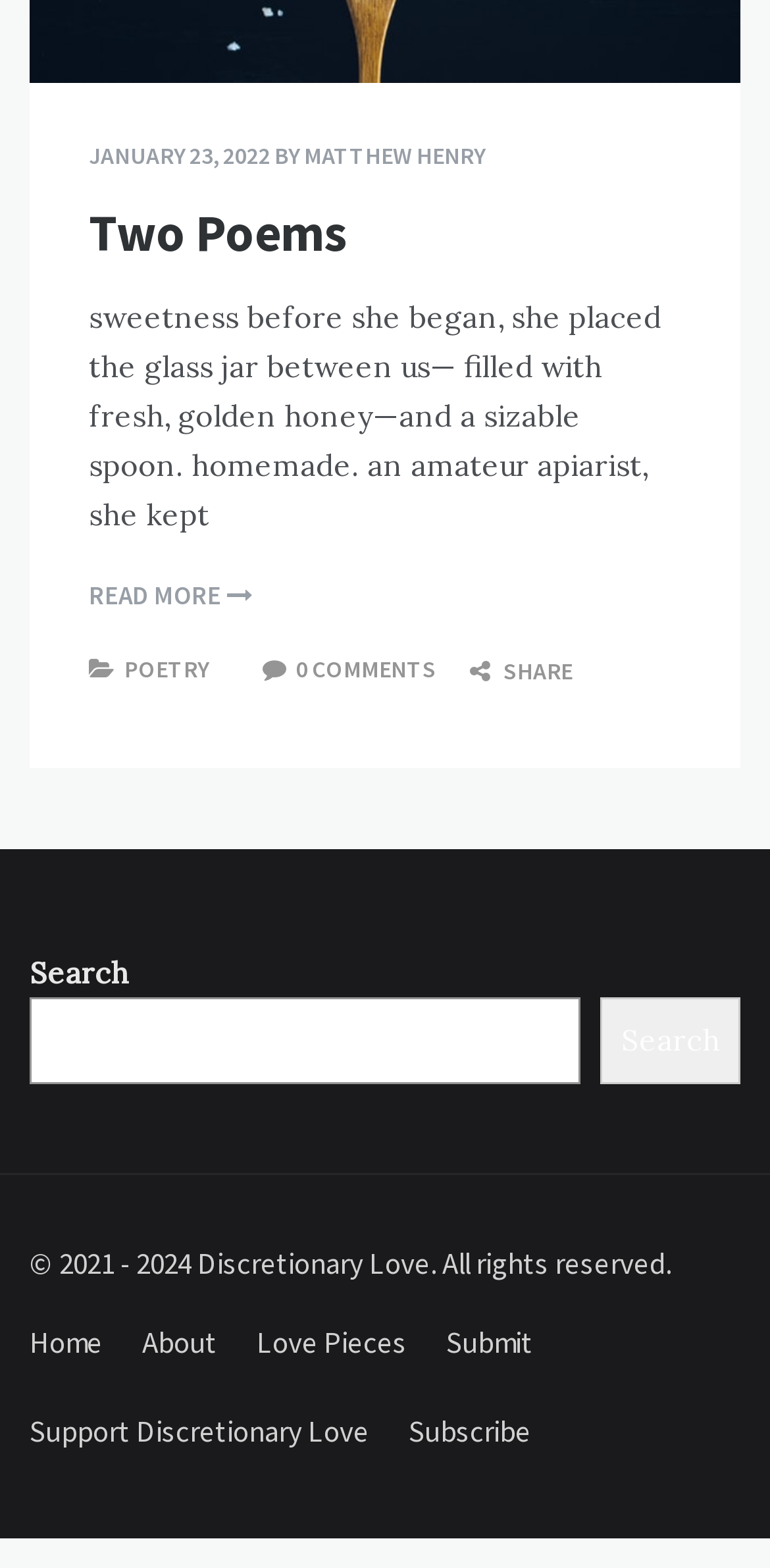Is there a search function on the page?
Please respond to the question with a detailed and informative answer.

I found a search function by looking at the search element with a searchbox and a button, which is located near the bottom of the page. The searchbox has a placeholder text 'Search'.